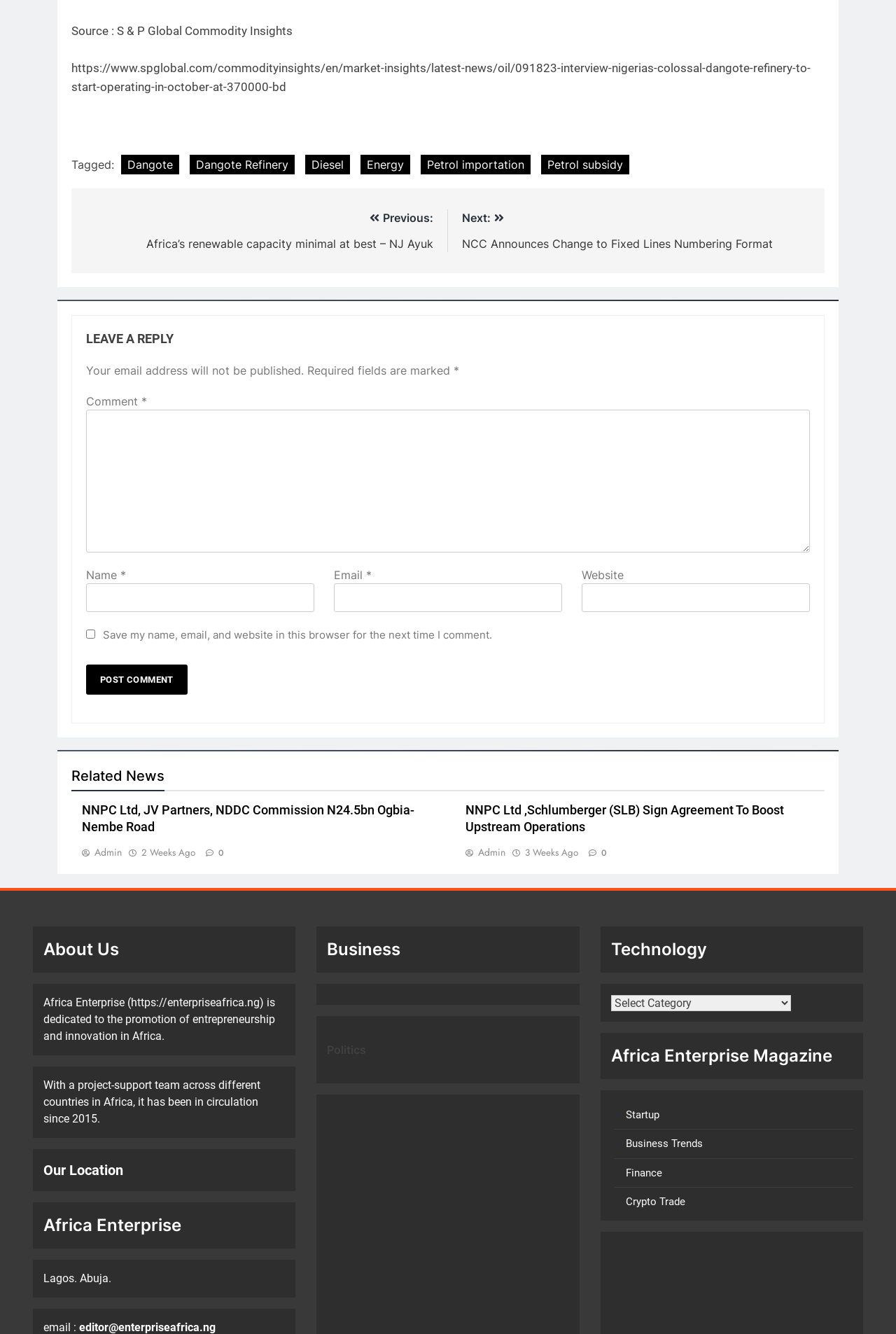Using details from the image, please answer the following question comprehensively:
What is the location of Africa Enterprise?

The location of Africa Enterprise can be found at the bottom of the webpage, where it says 'Our Location' and then 'Lagos. Abuja'.